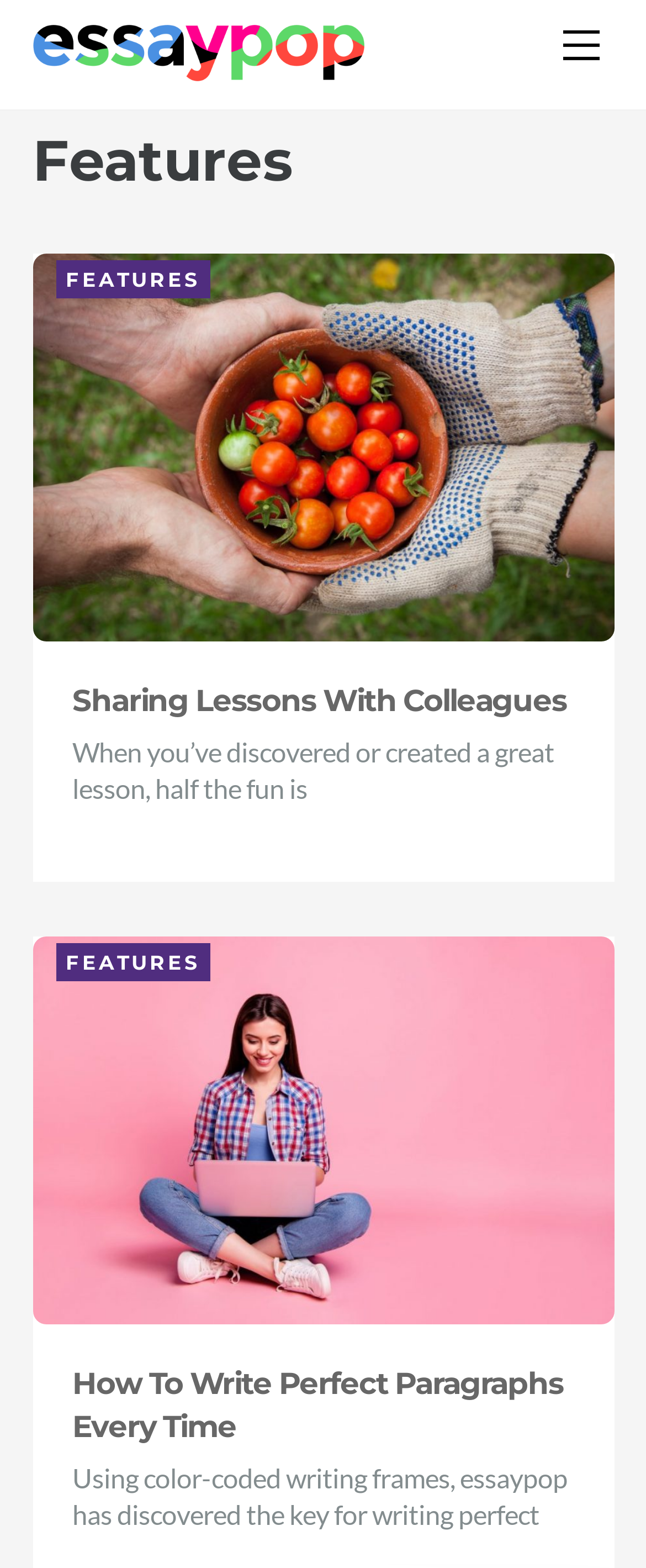Please identify the bounding box coordinates of the clickable element to fulfill the following instruction: "go to Sharing Lessons With Colleagues". The coordinates should be four float numbers between 0 and 1, i.e., [left, top, right, bottom].

[0.112, 0.434, 0.888, 0.461]